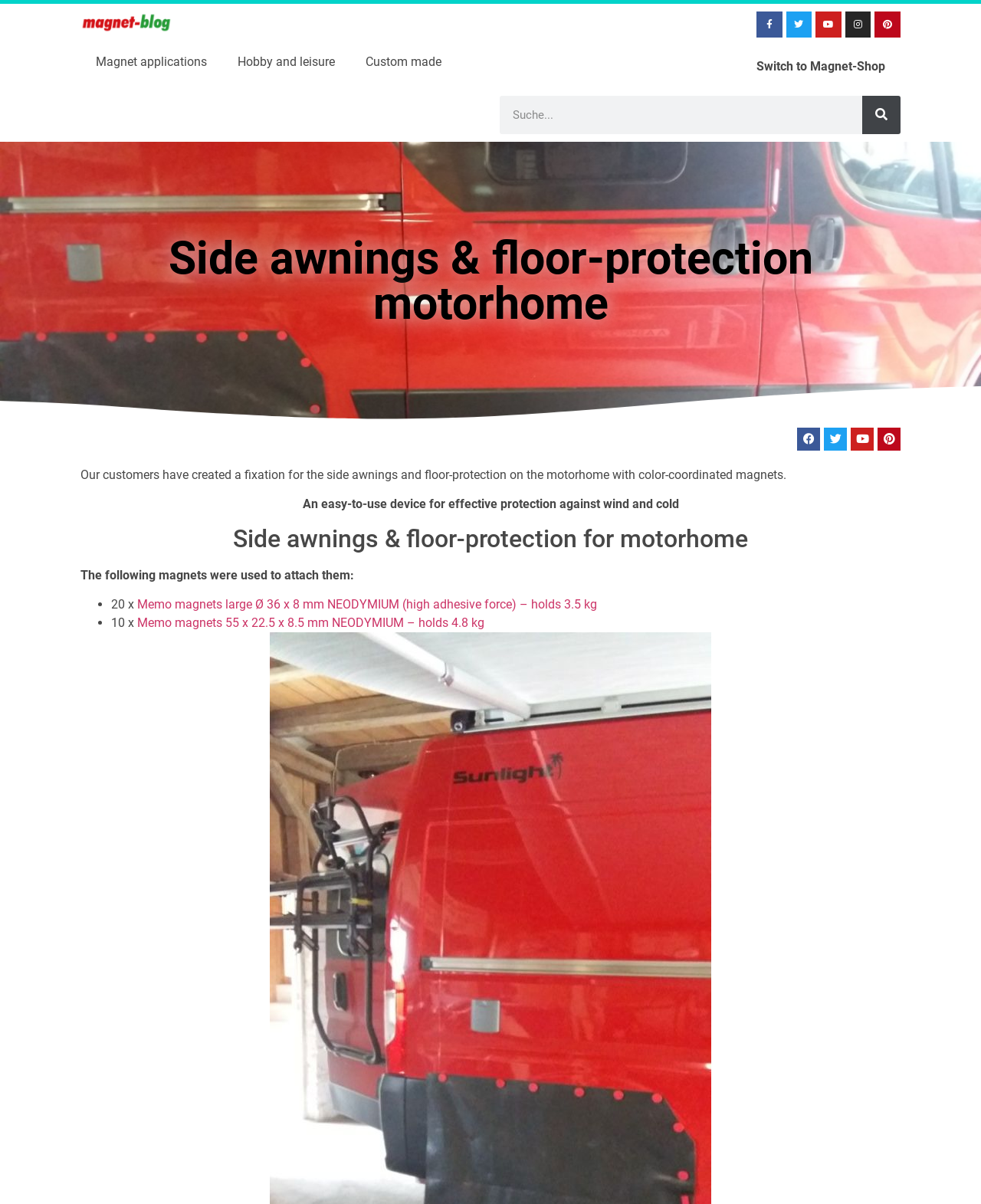Could you indicate the bounding box coordinates of the region to click in order to complete this instruction: "Learn about Custom made magnets".

[0.357, 0.037, 0.466, 0.066]